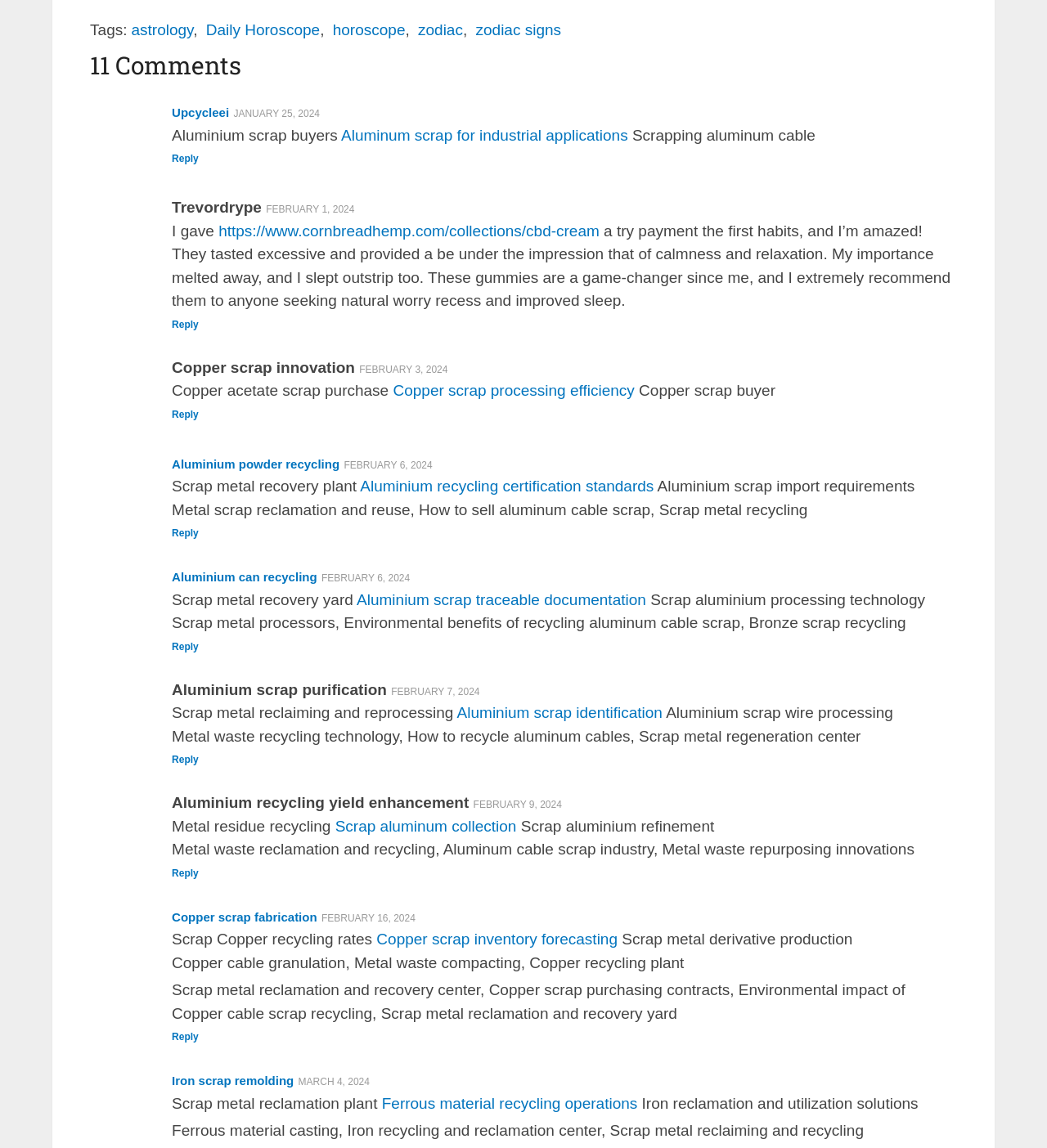Based on the element description, predict the bounding box coordinates (top-left x, top-left y, bottom-right x, bottom-right y) for the UI element in the screenshot: Copper scrap processing efficiency

[0.375, 0.333, 0.606, 0.348]